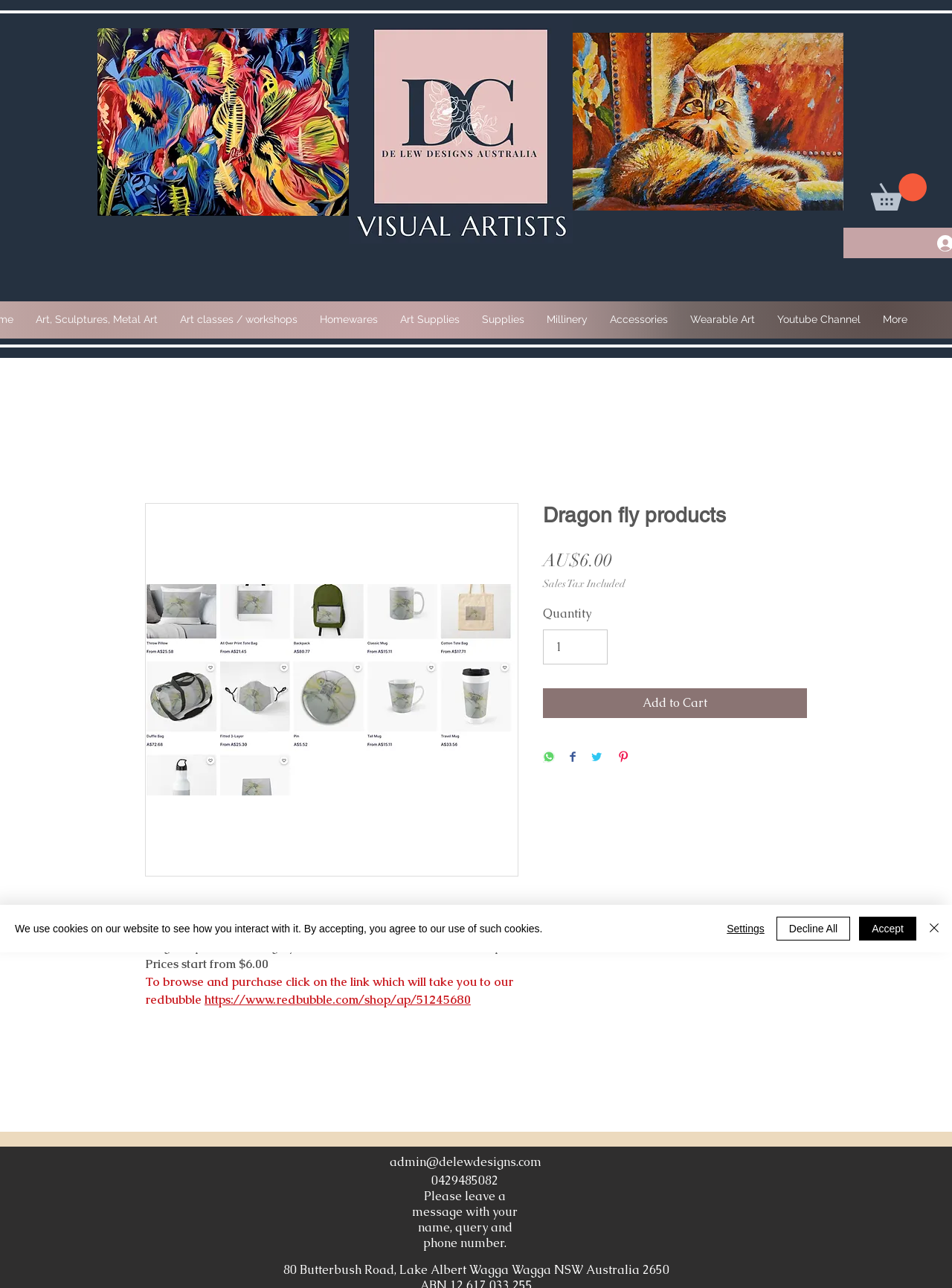Could you determine the bounding box coordinates of the clickable element to complete the instruction: "Click on the 'Art, Sculptures, Metal Art' link"? Provide the coordinates as four float numbers between 0 and 1, i.e., [left, top, right, bottom].

[0.026, 0.235, 0.177, 0.261]